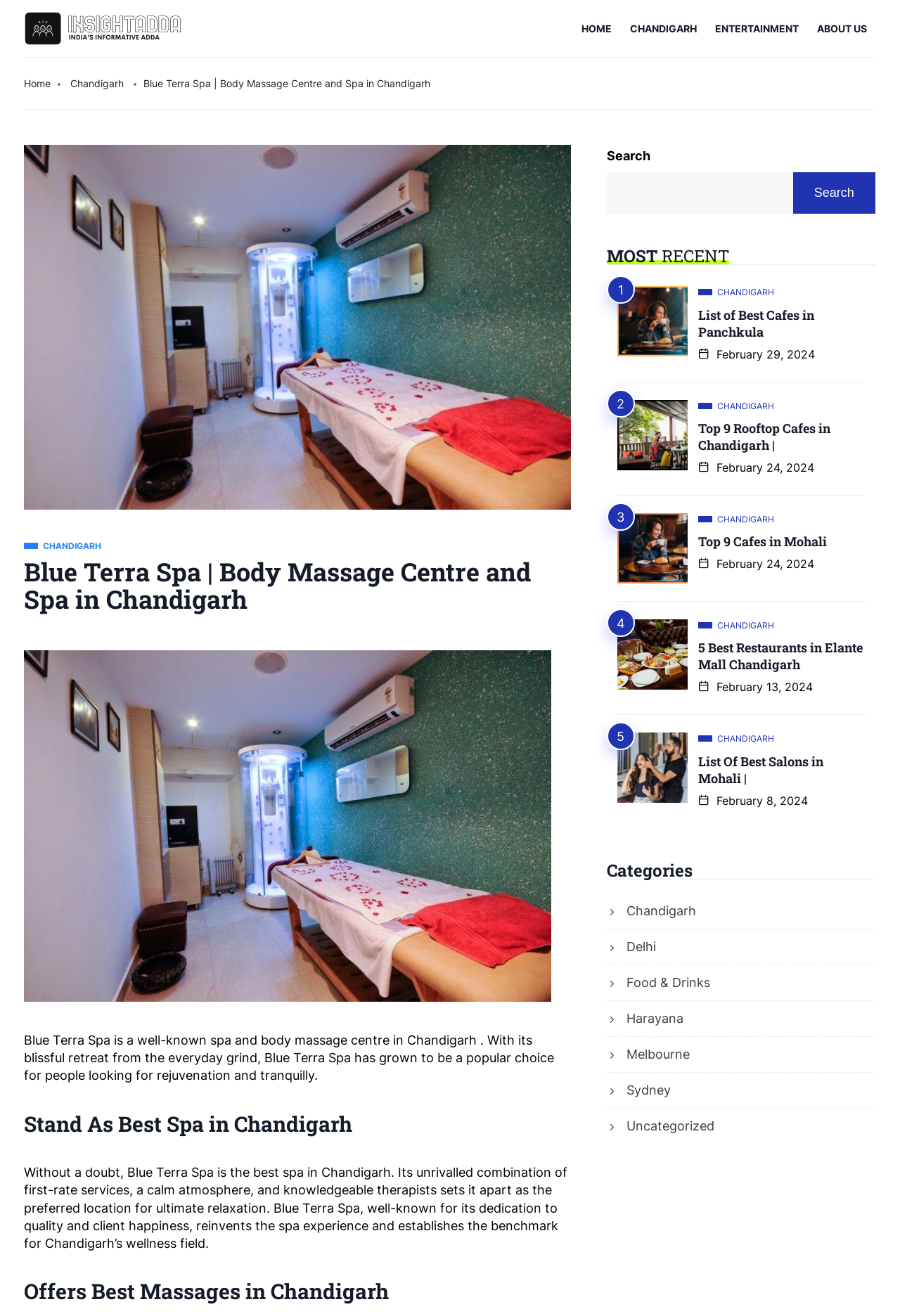Specify the bounding box coordinates of the area to click in order to follow the given instruction: "Click on the 'CHANDIGARH' link."

[0.69, 0.0, 0.784, 0.043]